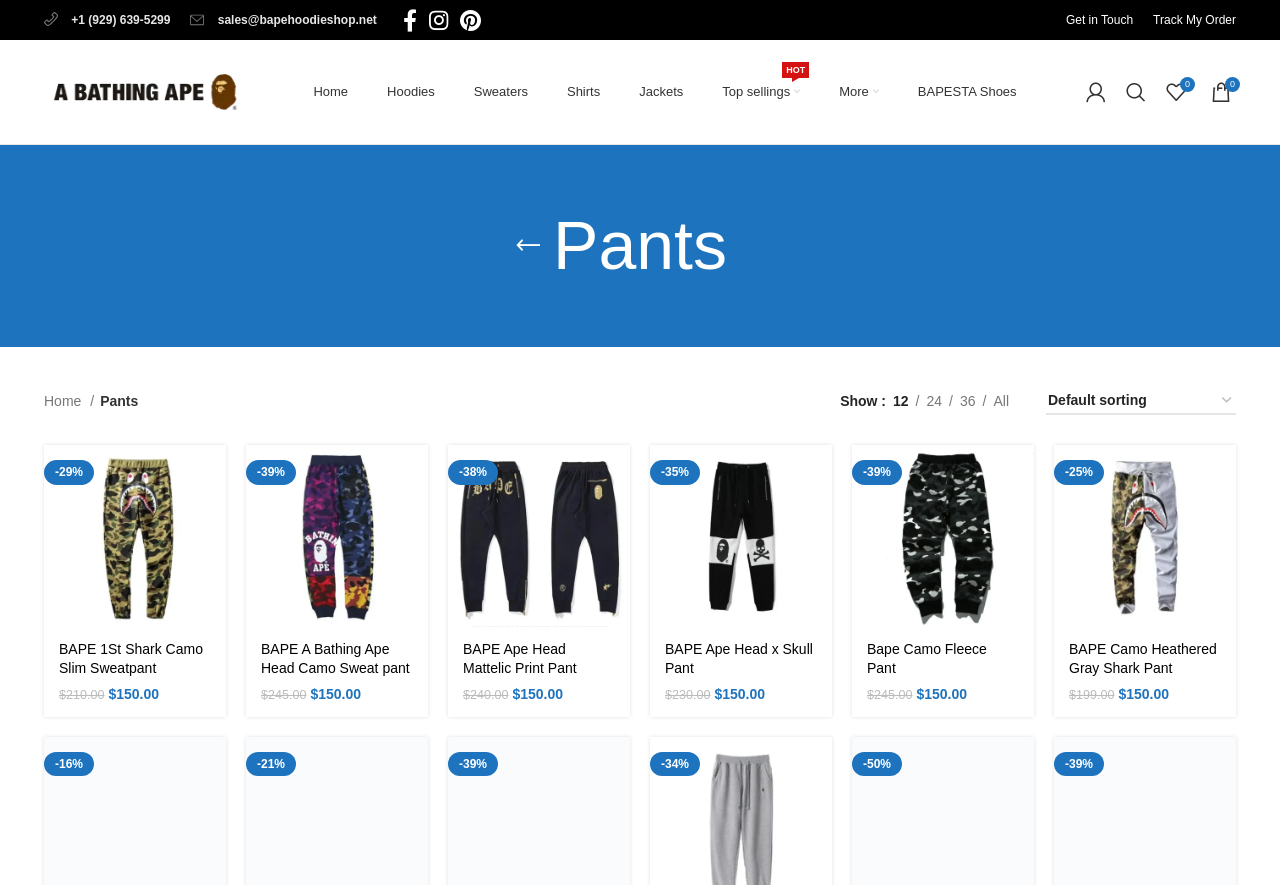Specify the bounding box coordinates of the region I need to click to perform the following instruction: "Go back to the previous page". The coordinates must be four float numbers in the range of 0 to 1, i.e., [left, top, right, bottom].

[0.393, 0.255, 0.432, 0.3]